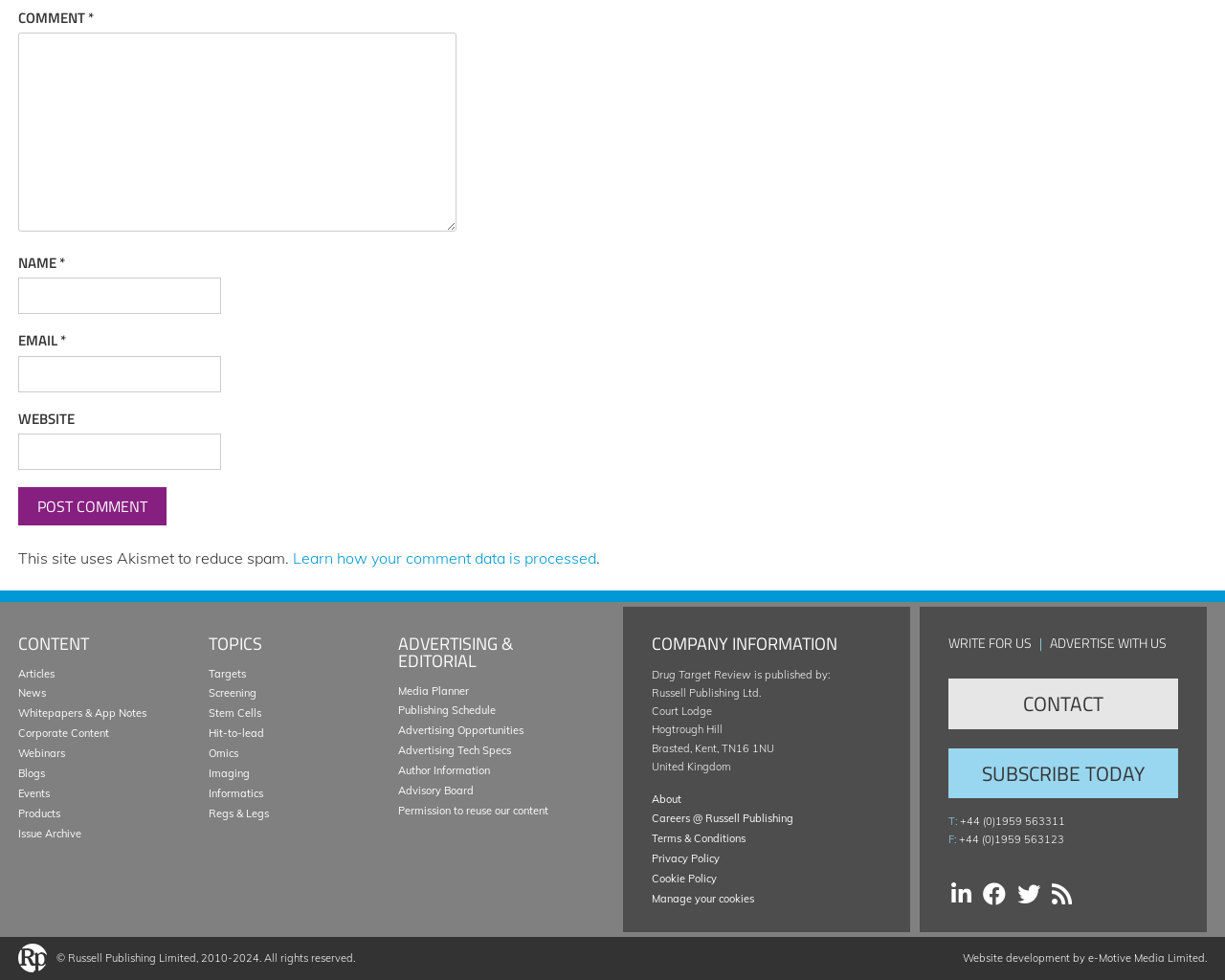Locate the UI element that matches the description parent_node: NAME * name="author" in the webpage screenshot. Return the bounding box coordinates in the format (top-left x, top-left y, bottom-right x, bottom-right y), with values ranging from 0 to 1.

[0.015, 0.284, 0.181, 0.321]